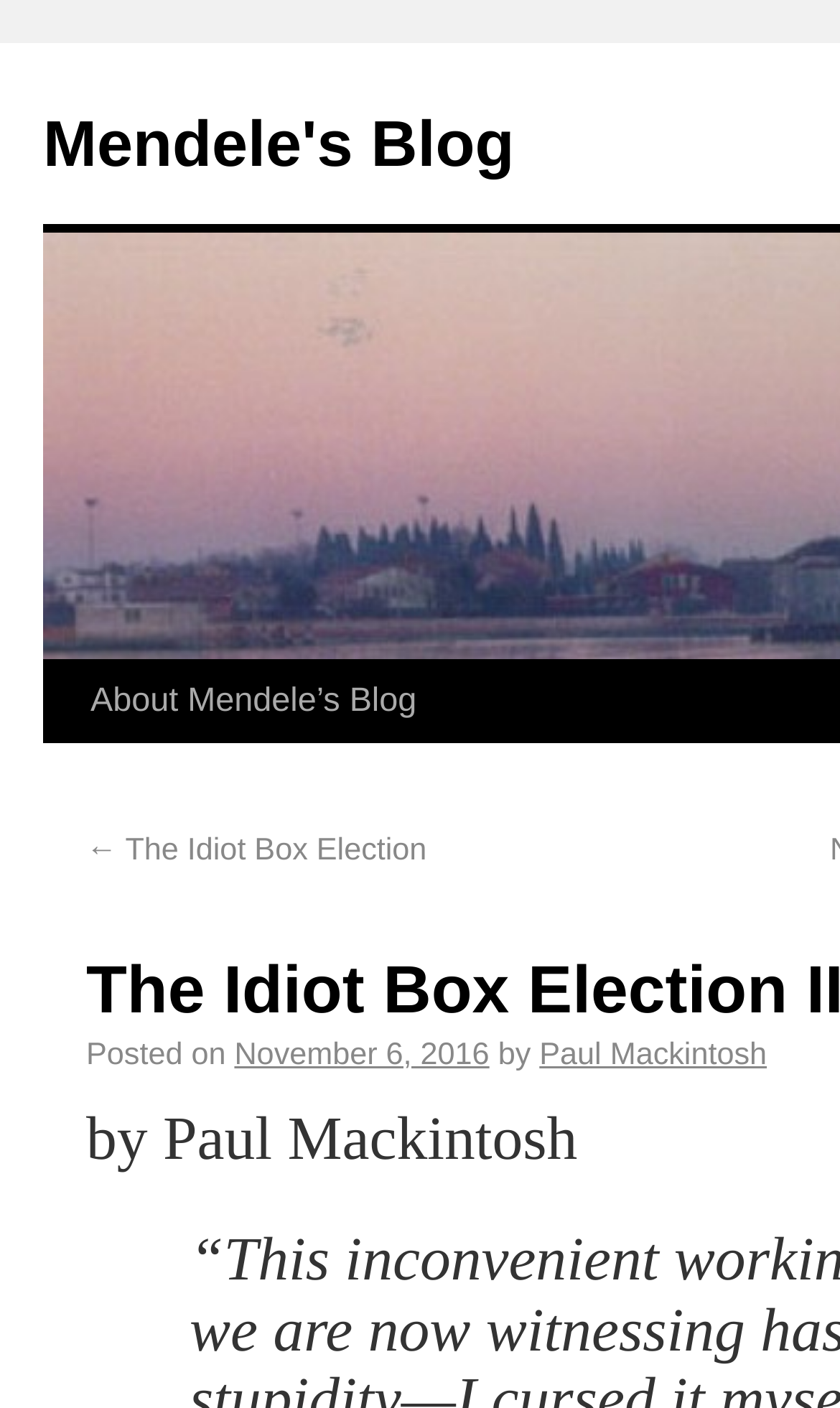Provide the bounding box coordinates for the UI element described in this sentence: "Mendele's Blog". The coordinates should be four float values between 0 and 1, i.e., [left, top, right, bottom].

[0.051, 0.078, 0.612, 0.129]